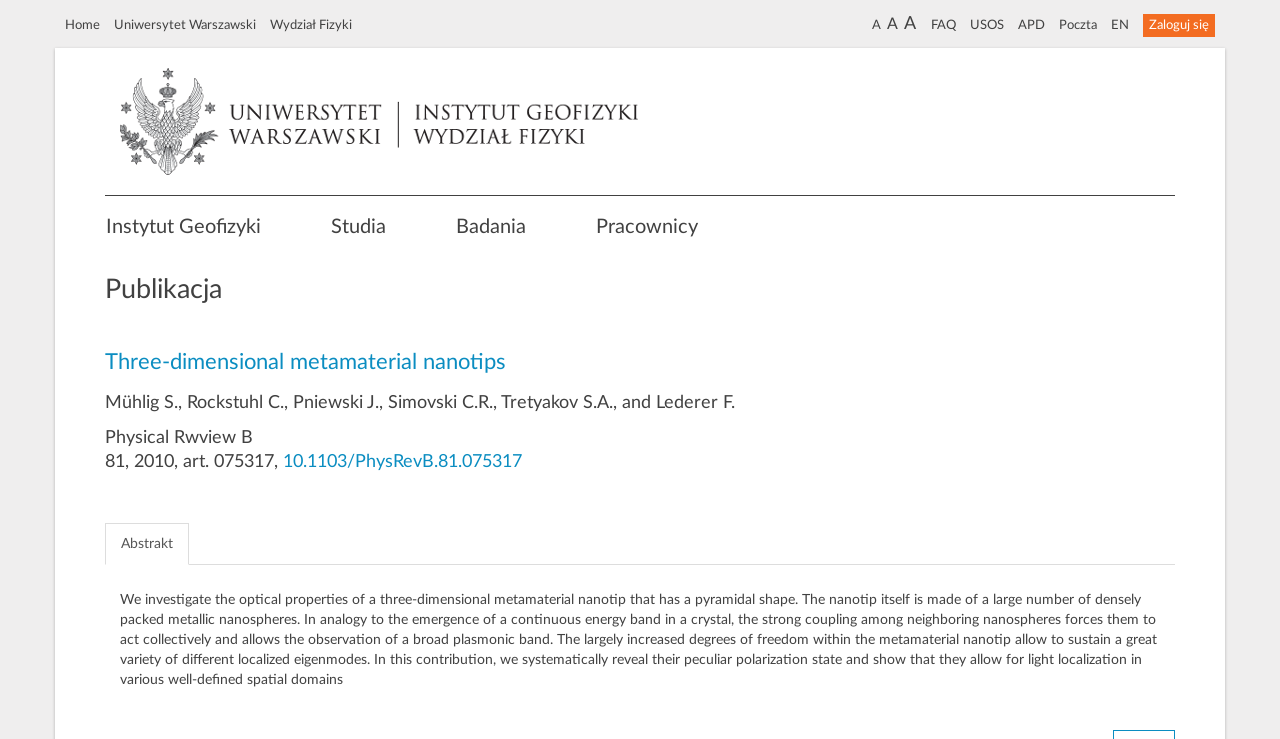What is the title of the publication?
Provide an in-depth and detailed explanation in response to the question.

The title of the publication can be found in the main content area of the webpage, where it is written as 'Three-dimensional metamaterial nanotips'.